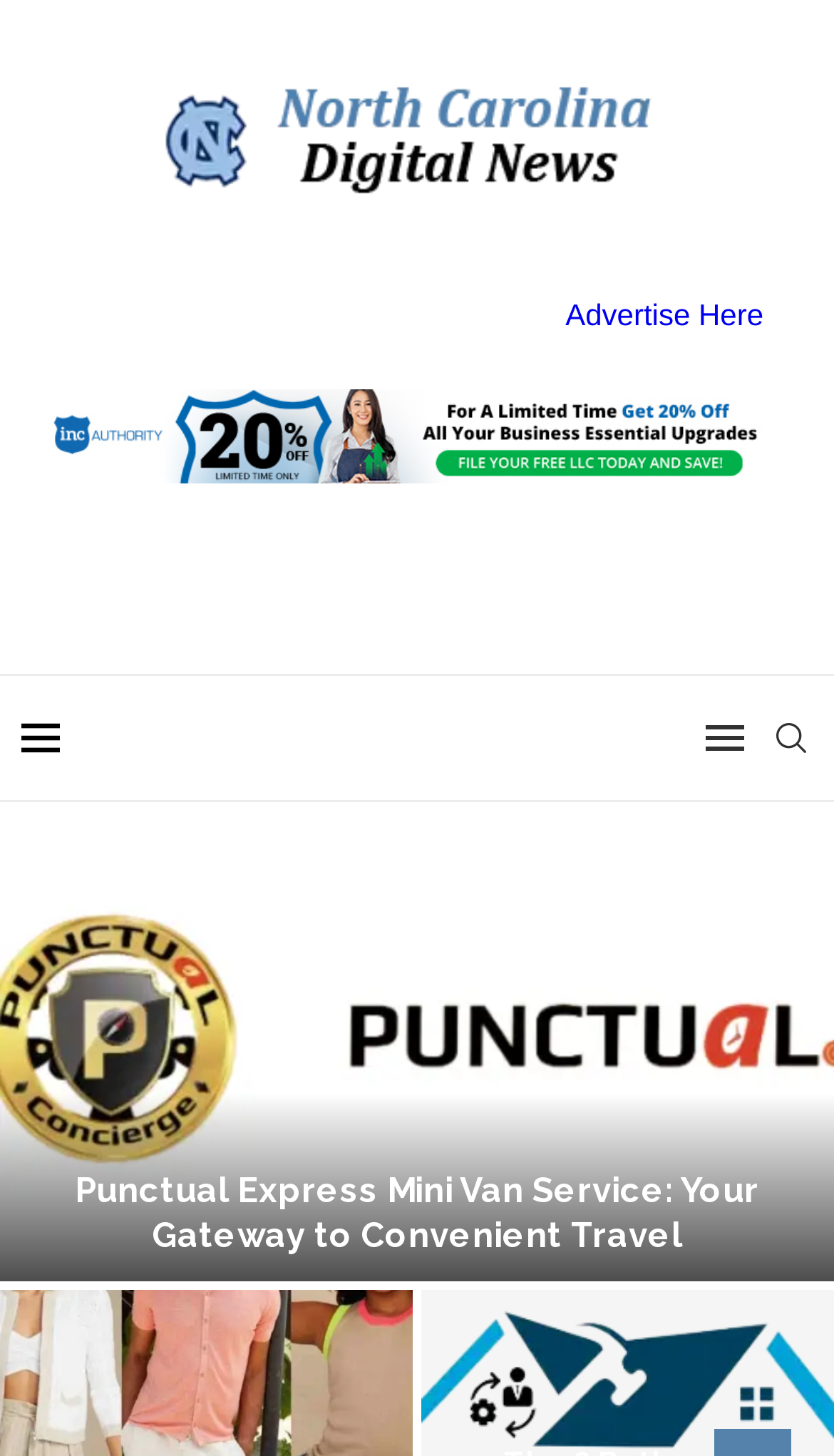Is there a search function on the webpage?
Refer to the image and offer an in-depth and detailed answer to the question.

I found a link element with the text 'Search' at the top of the webpage, which suggests that there is a search function available.